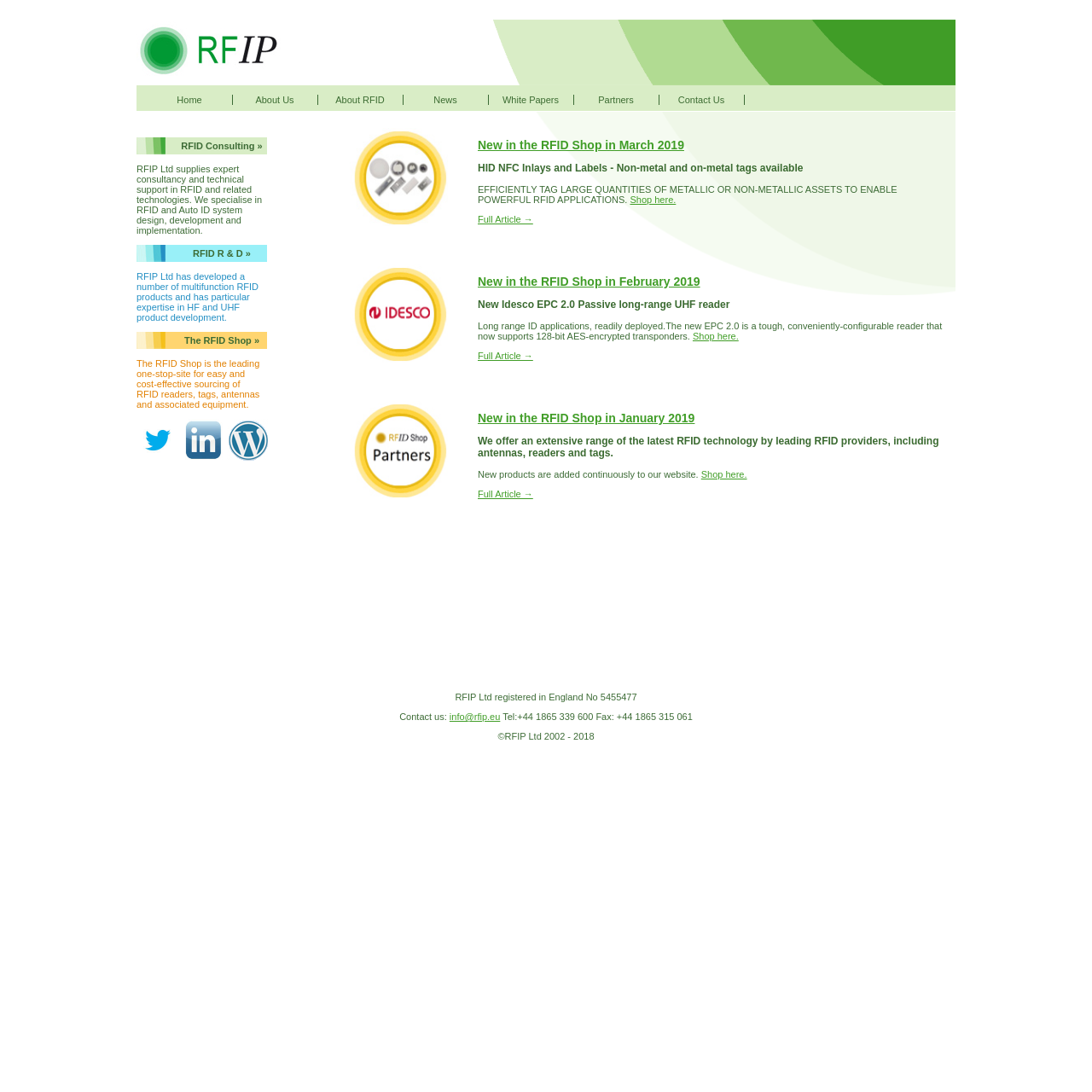What is RFIP Ltd's expertise?
From the screenshot, supply a one-word or short-phrase answer.

RFID and Auto ID system design